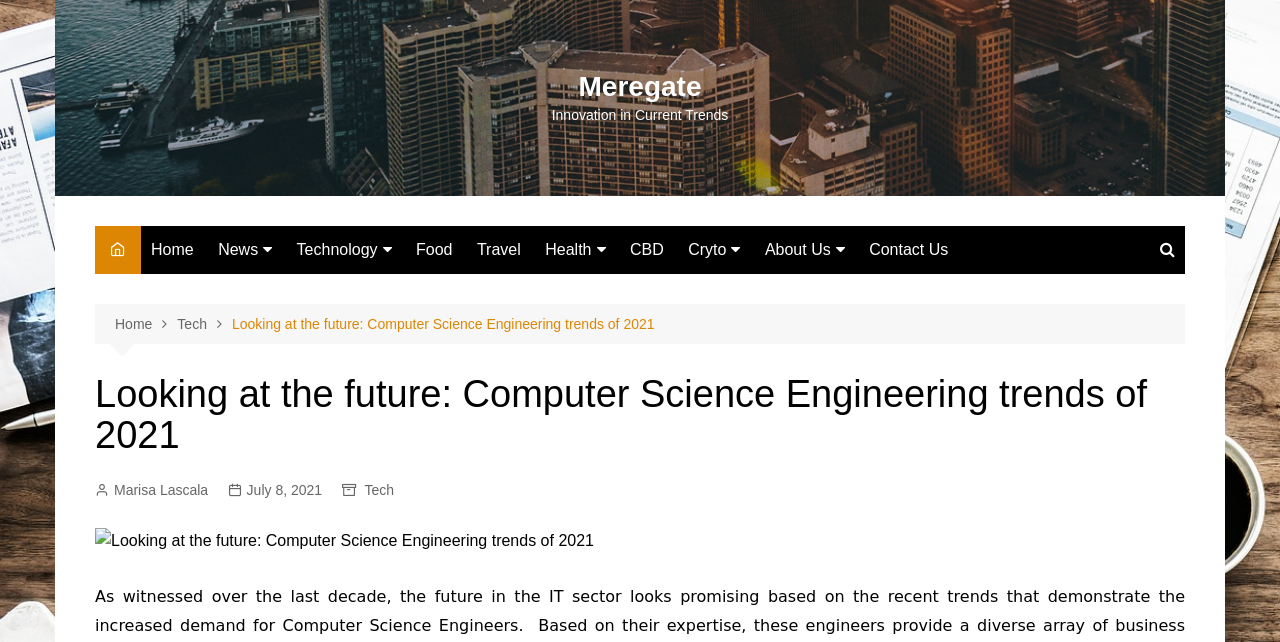Please mark the bounding box coordinates of the area that should be clicked to carry out the instruction: "Contact the website administrator".

[0.671, 0.352, 0.749, 0.427]